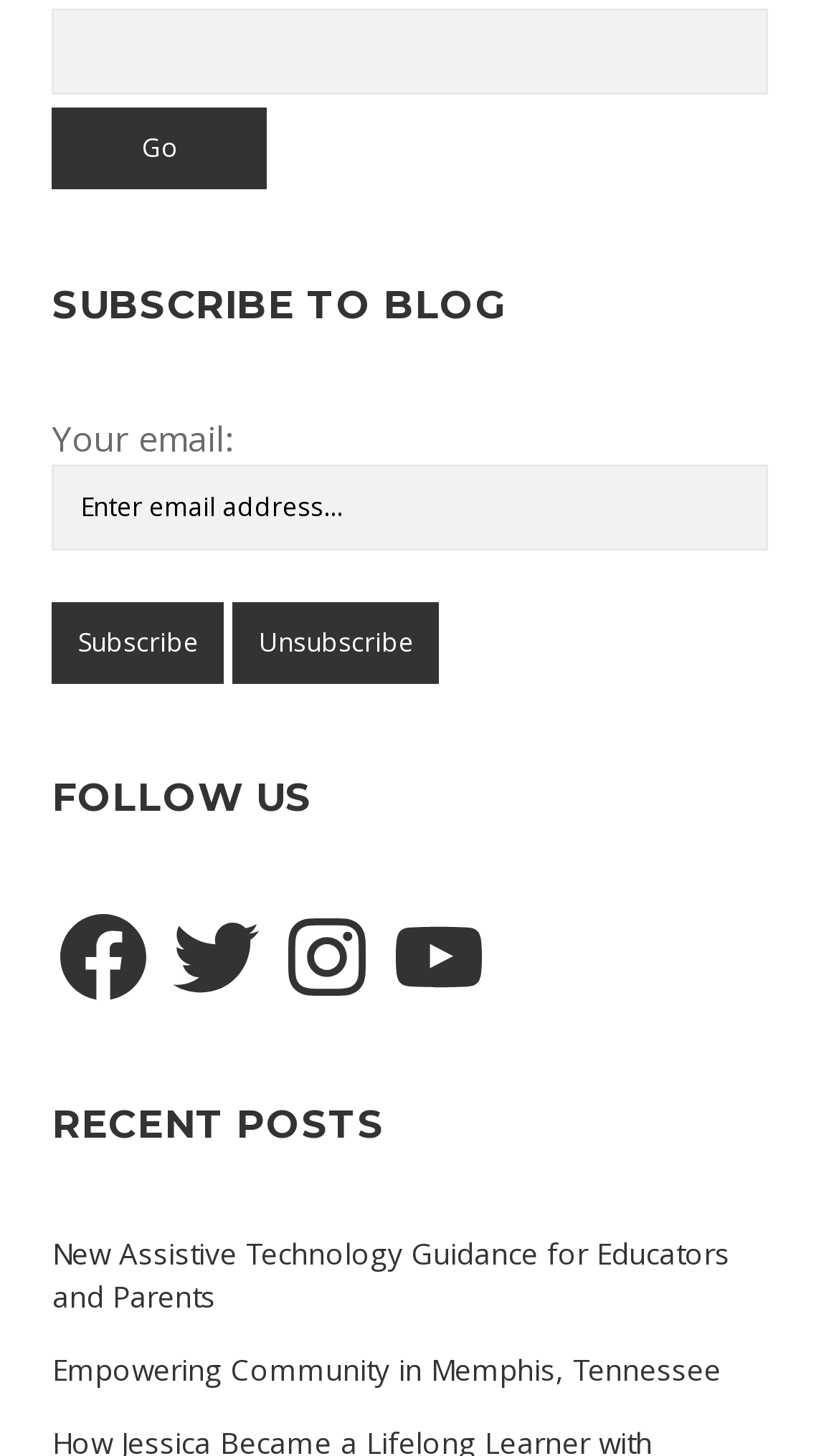What is the purpose of the search box?
Using the image provided, answer with just one word or phrase.

To search the blog